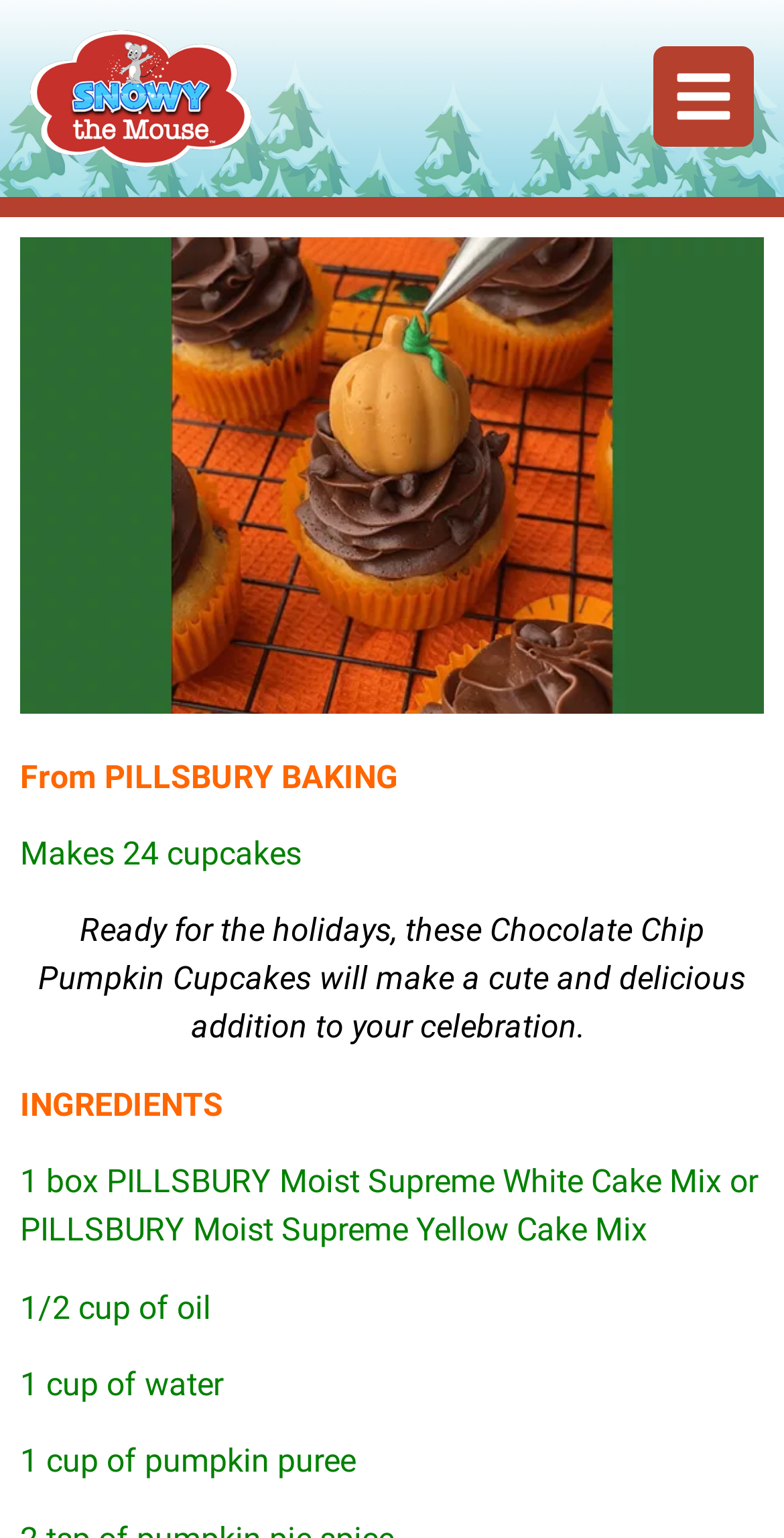What is the amount of oil required in the recipe?
Answer the question with just one word or phrase using the image.

1/2 cup